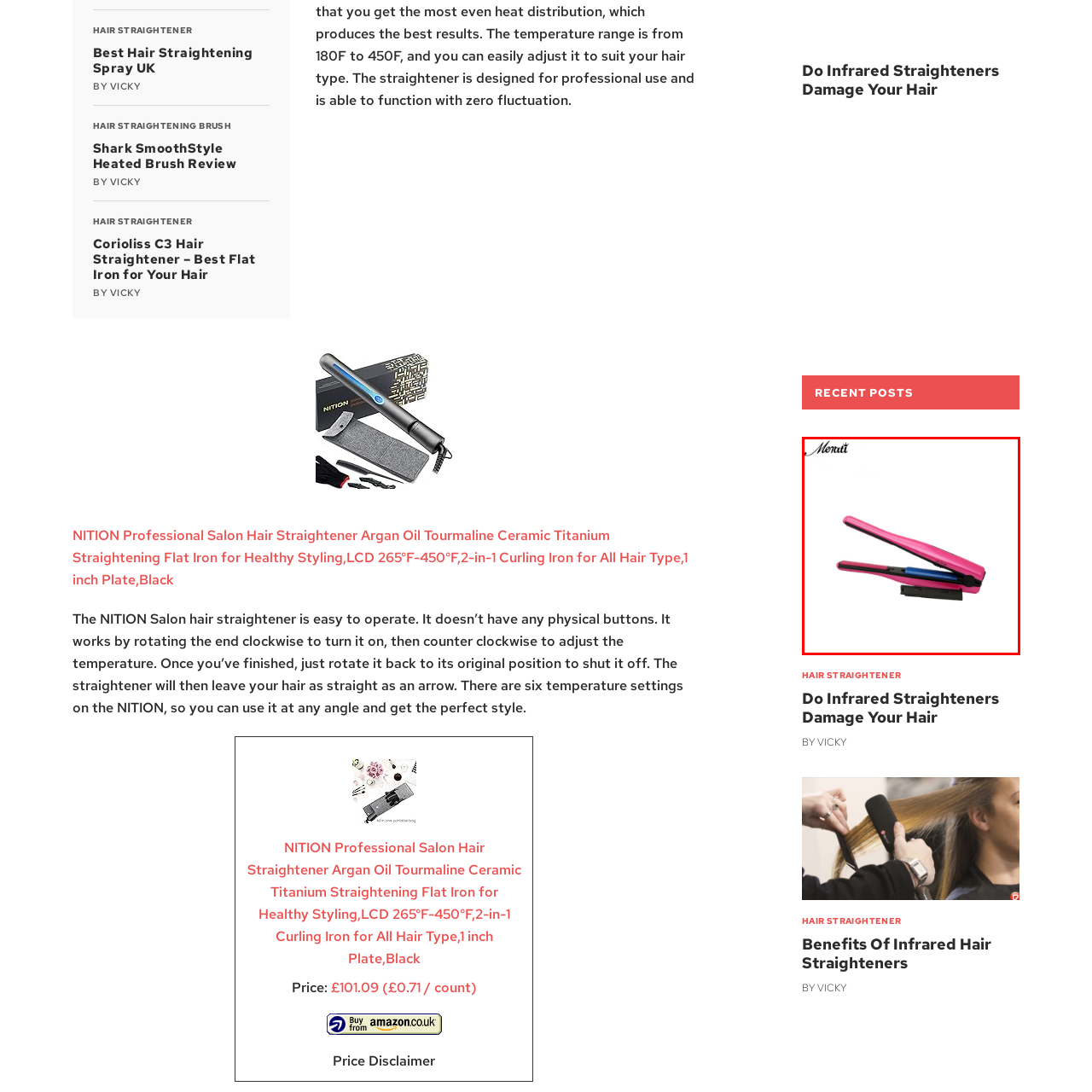What type of plate is used in the straightener?
Look at the image highlighted within the red bounding box and provide a detailed answer to the question.

According to the caption, the straightening plates of the hair straightener are made of blue ceramic, which is ideal for ensuring even heat distribution and promoting healthier styling.